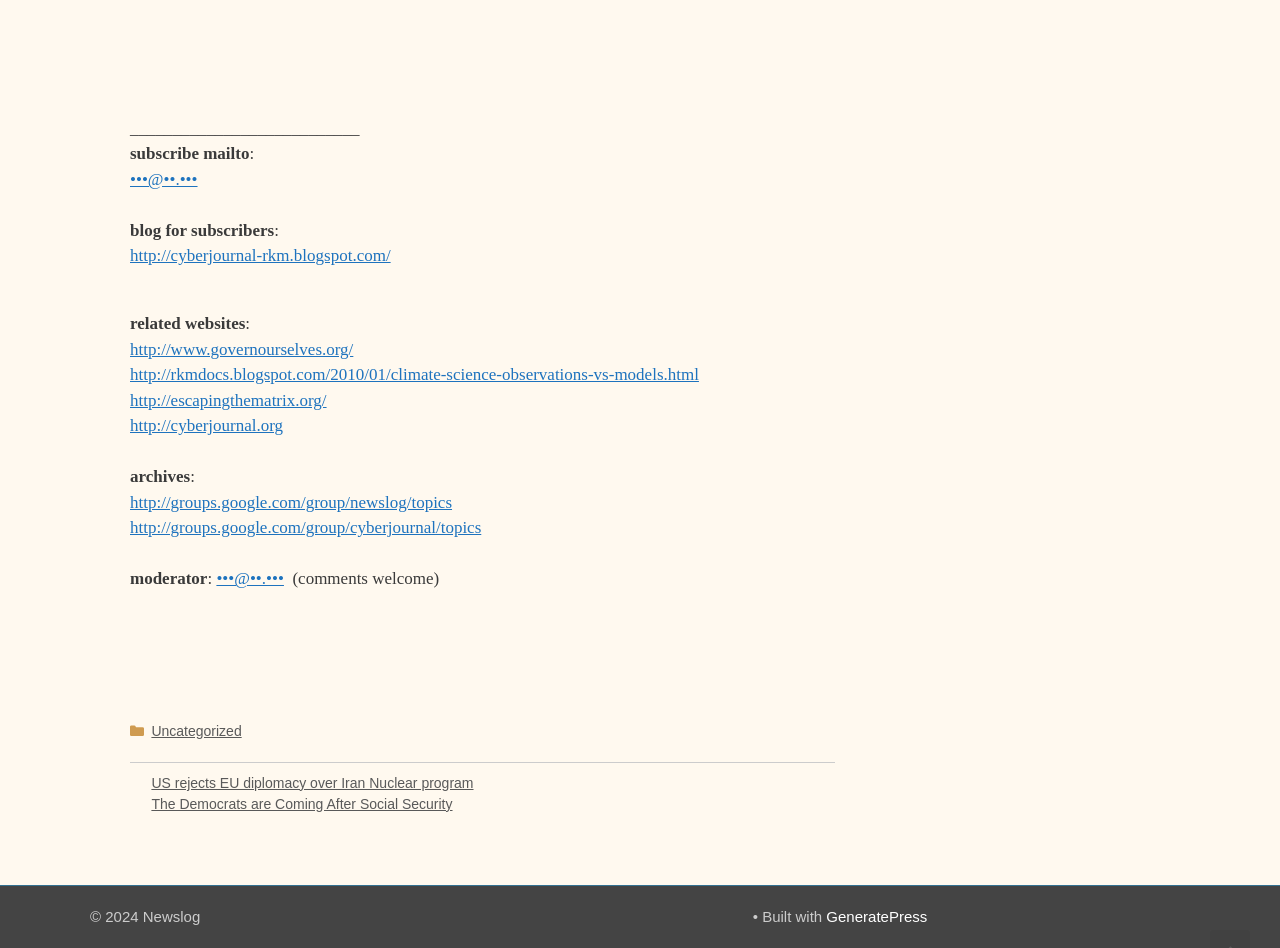Using the webpage screenshot, locate the HTML element that fits the following description and provide its bounding box: "•••@••.•••".

[0.102, 0.179, 0.154, 0.199]